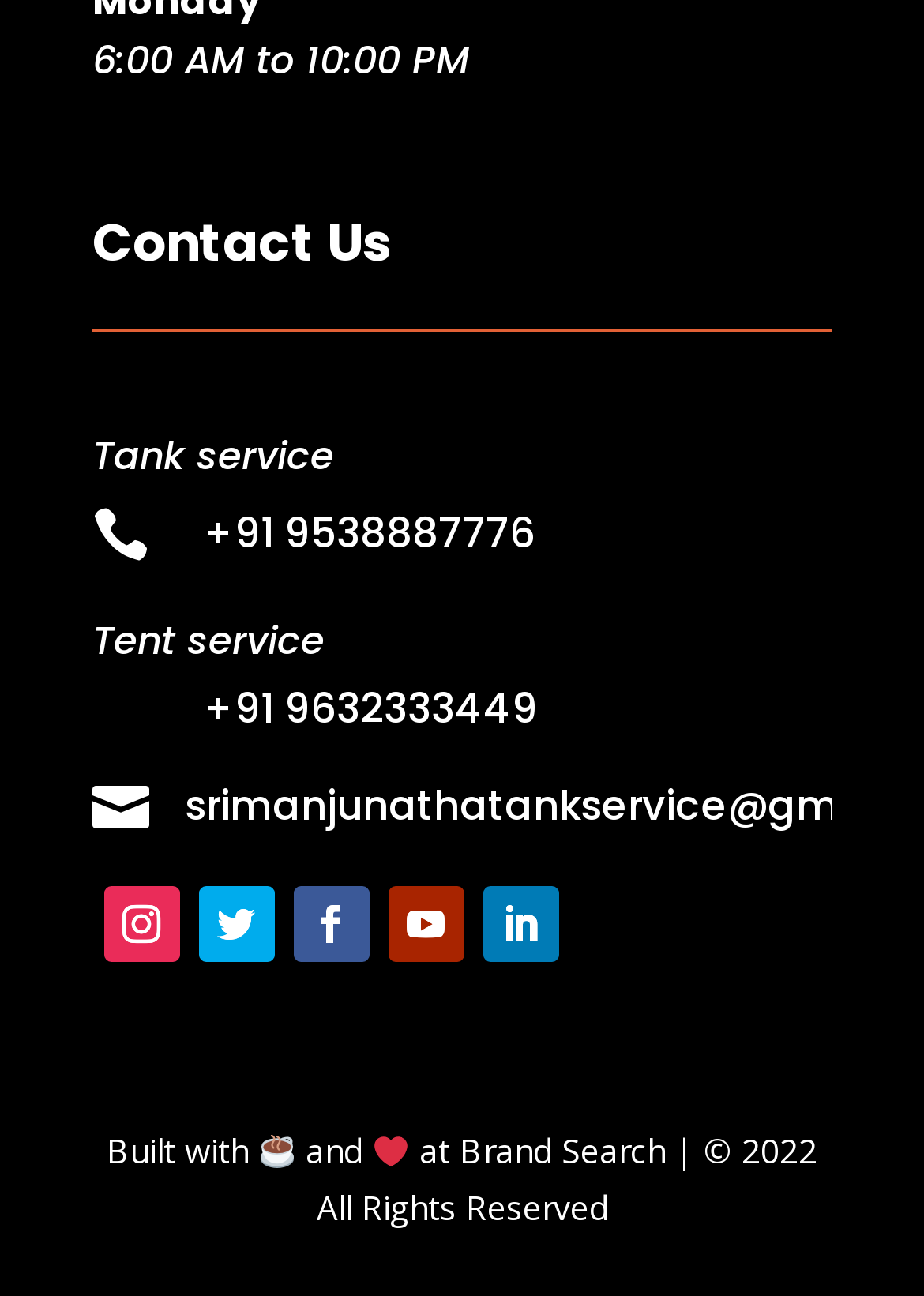Identify the bounding box for the described UI element. Provide the coordinates in (top-left x, top-left y, bottom-right x, bottom-right y) format with values ranging from 0 to 1: Follow

[0.42, 0.684, 0.502, 0.743]